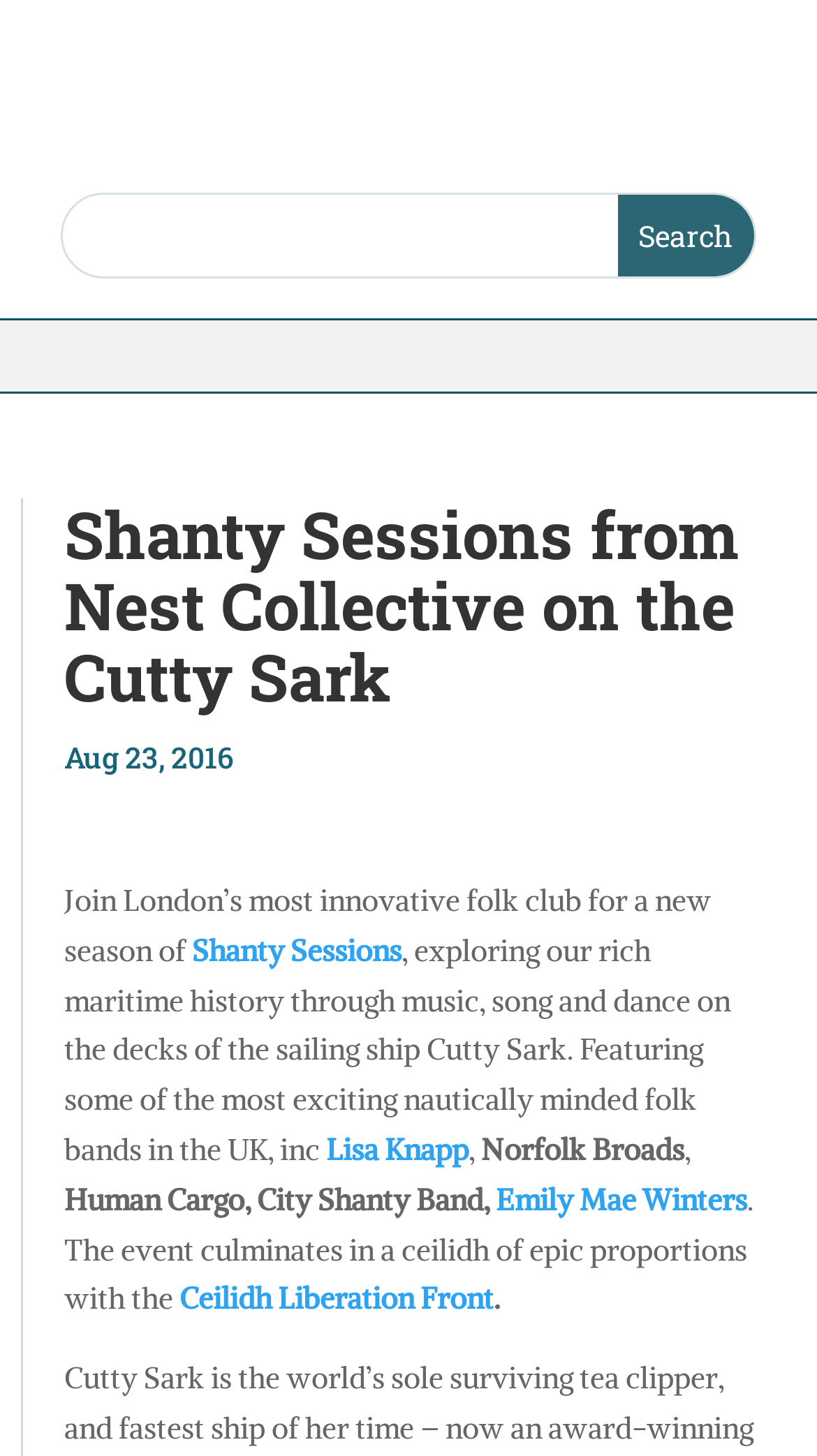Please analyze the image and give a detailed answer to the question:
What is the name of the folk club?

I found the name of the folk club by reading the link element with the bounding box coordinates [0.235, 0.691, 0.492, 0.716], which contains the text 'Shanty Sessions'.